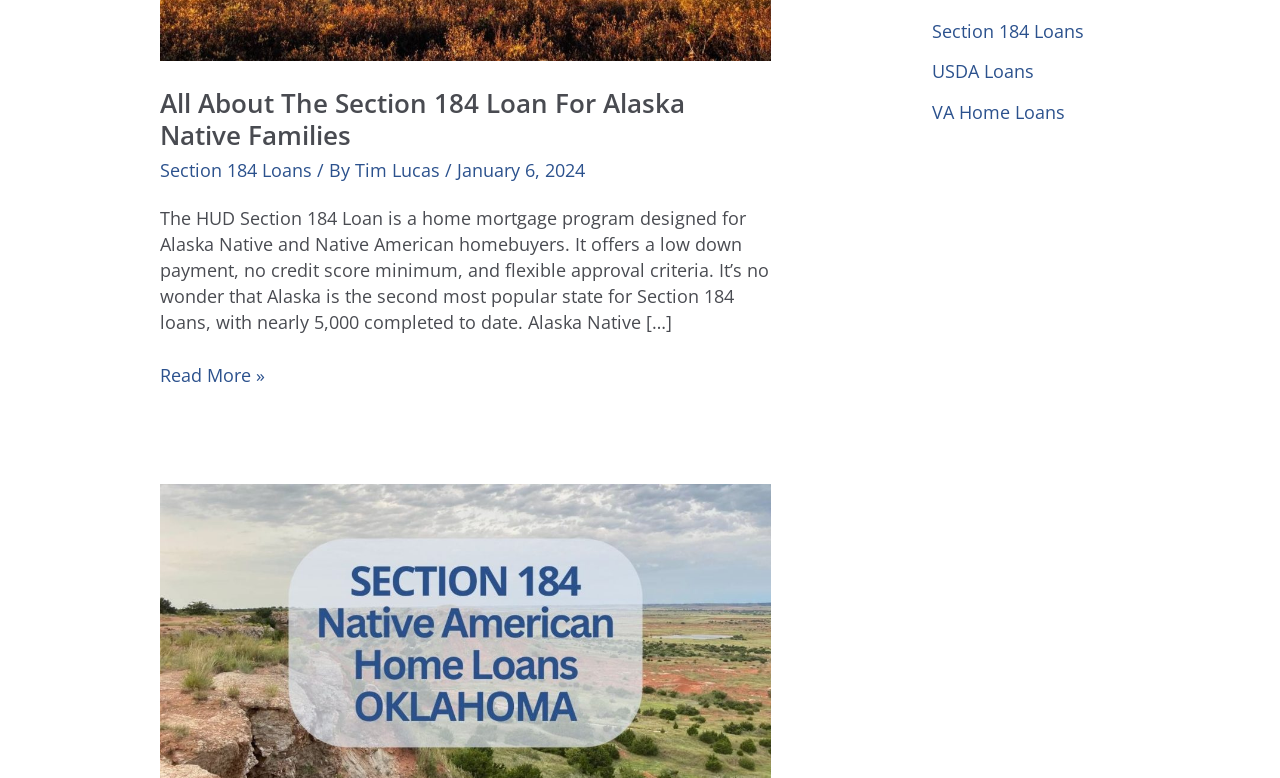Please determine the bounding box coordinates for the UI element described here. Use the format (top-left x, top-left y, bottom-right x, bottom-right y) with values bounded between 0 and 1: Section 184 Loans

[0.728, 0.024, 0.847, 0.055]